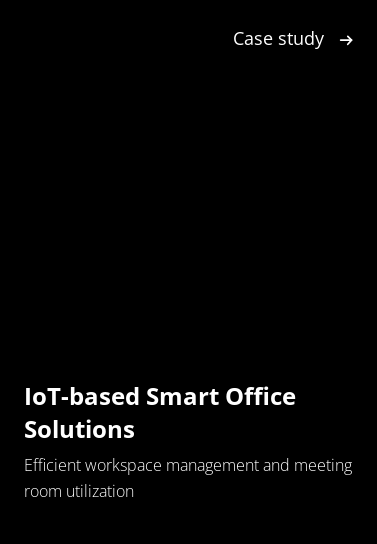Explain what is happening in the image with as much detail as possible.

The image presents a case study titled "IoT-based Smart Office Solutions." This study focuses on leveraging Internet of Things (IoT) technology to improve workspace management and enhance meeting room utilization. The subtitle emphasizes the goal of fostering an efficient workplace environment. The design of the image is sleek and simple, with clear text that highlights the relevance of smart office solutions in modern workspaces. Accompanying the title is a call-to-action phrase, "Case study," encouraging viewers to explore the content further. Overall, the visual encapsulates a forward-thinking approach to office management through technological innovation.